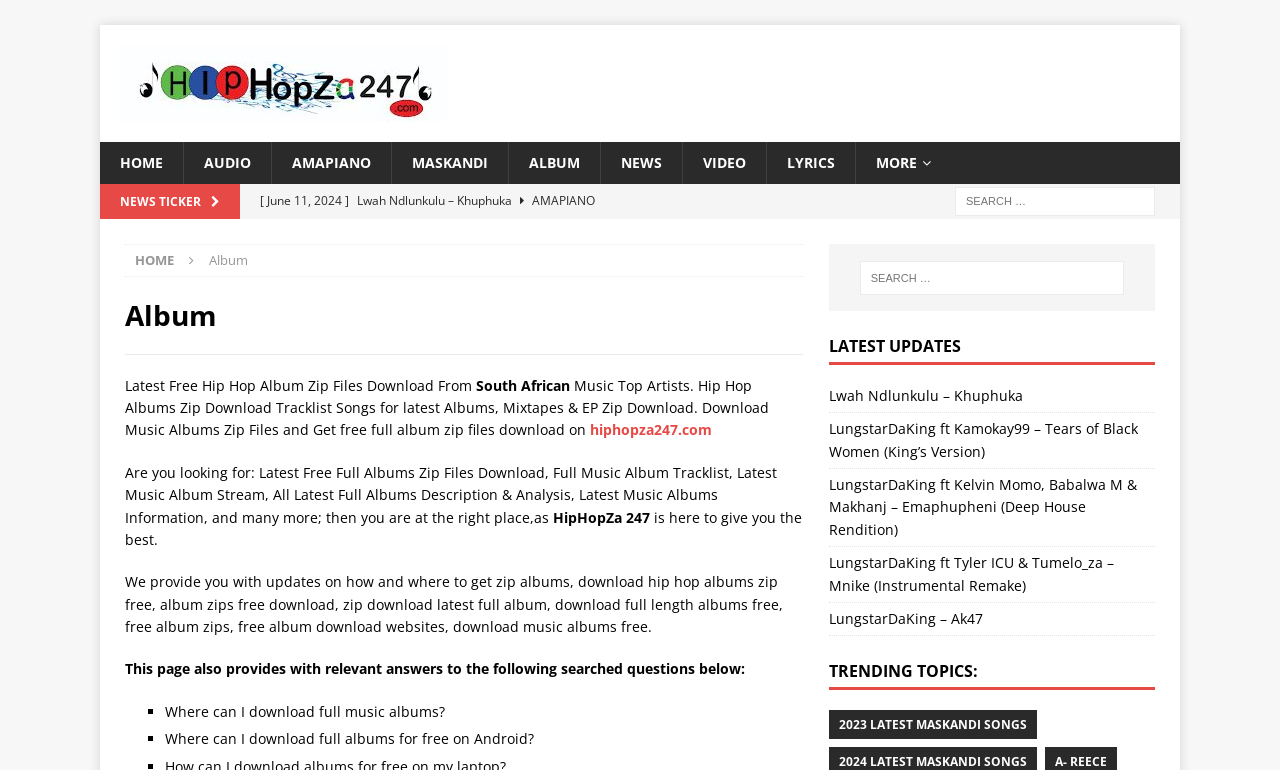Determine the bounding box coordinates of the region that needs to be clicked to achieve the task: "Click on HOME".

[0.078, 0.184, 0.143, 0.239]